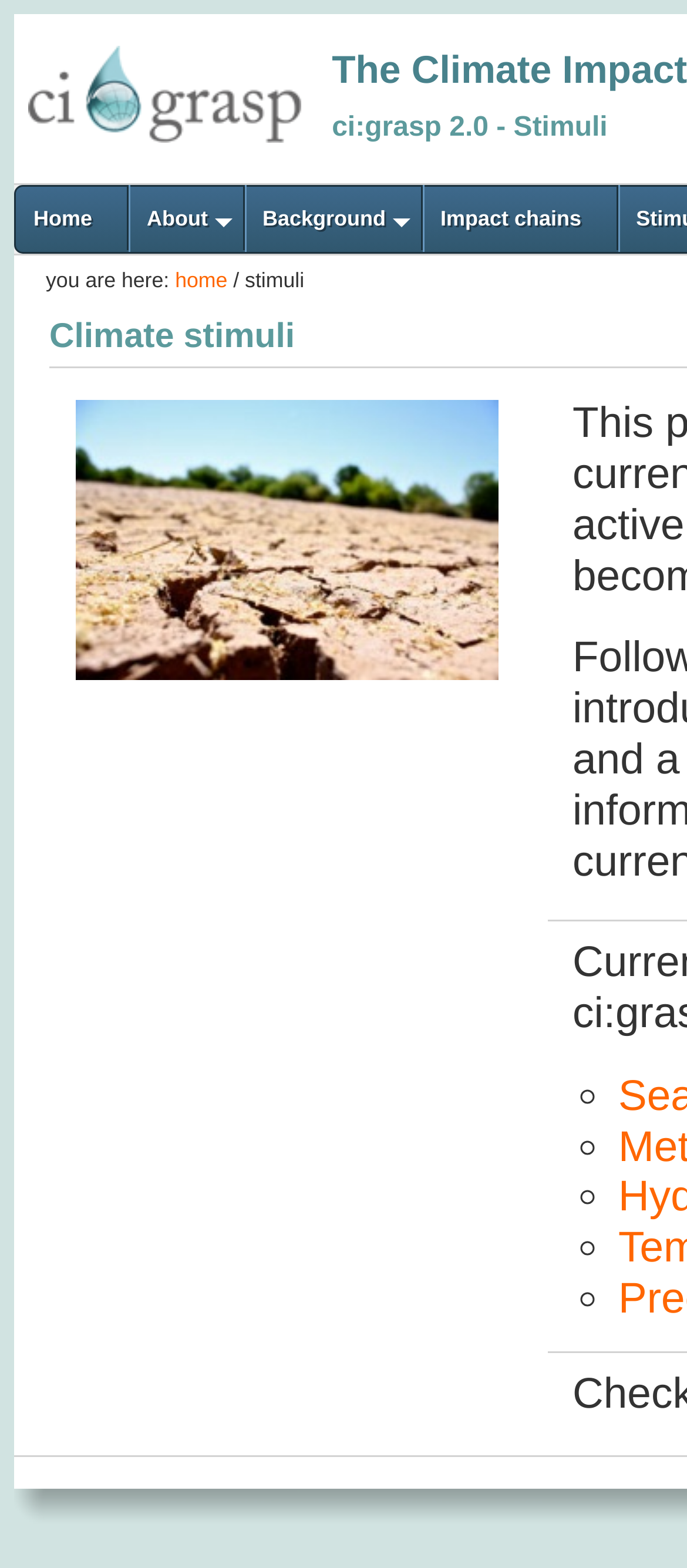How many columns are in the main content area?
From the screenshot, supply a one-word or short-phrase answer.

2